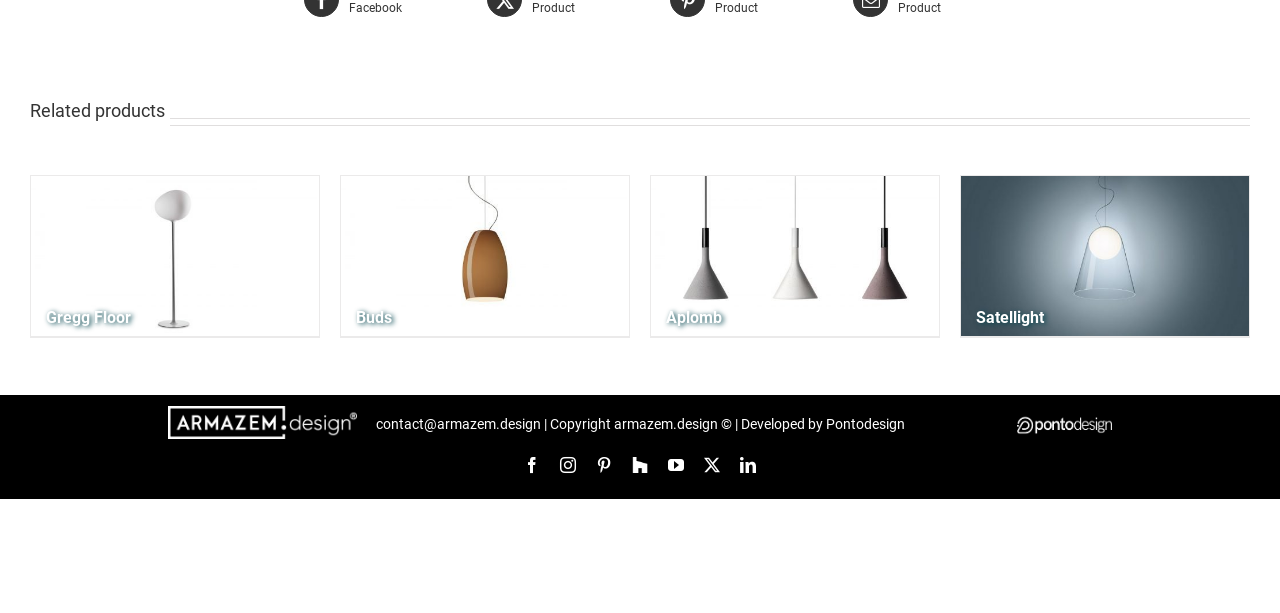Please identify the bounding box coordinates of the clickable area that will fulfill the following instruction: "Visit Pontodesign website". The coordinates should be in the format of four float numbers between 0 and 1, i.e., [left, top, right, bottom].

[0.645, 0.022, 0.707, 0.048]